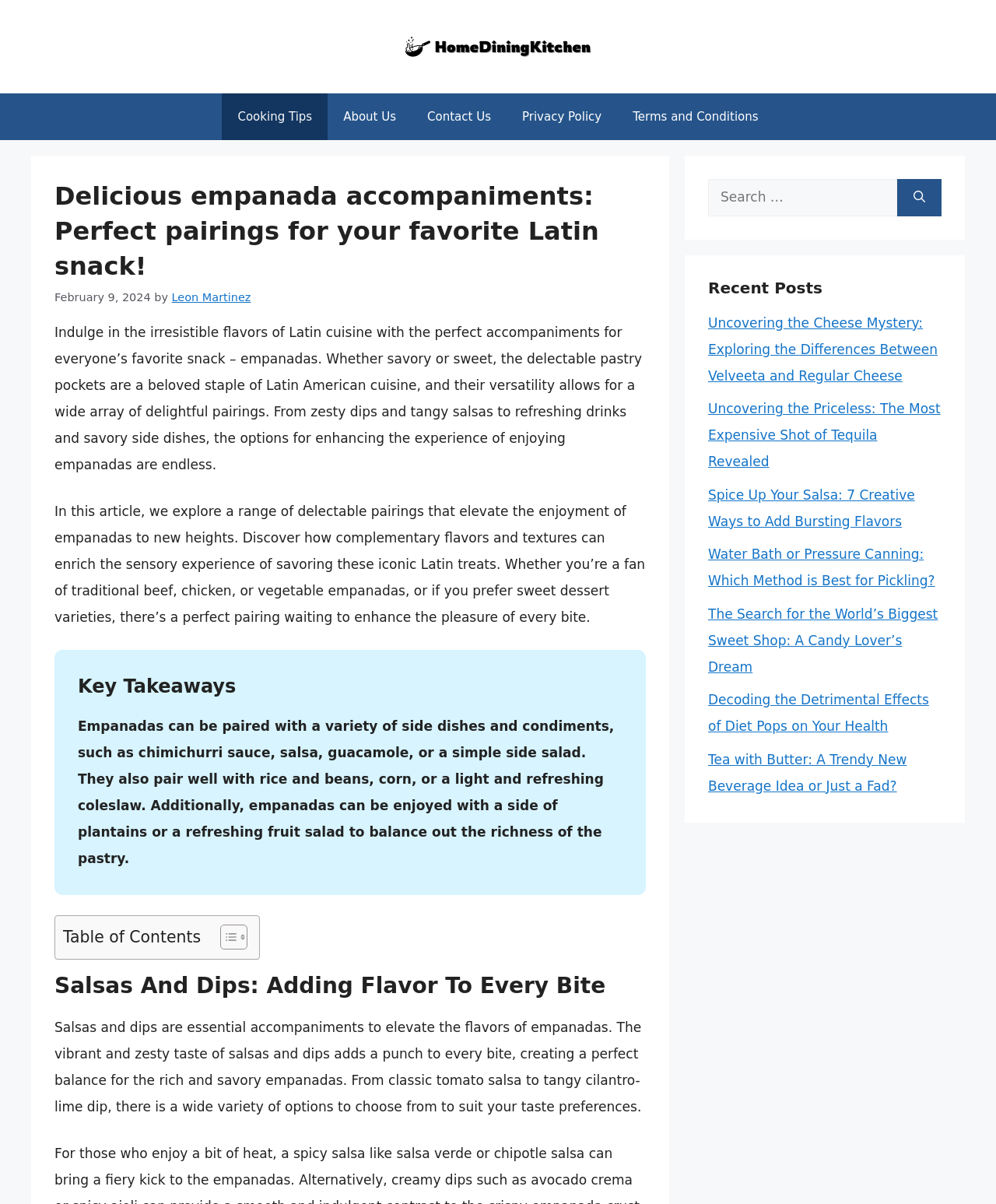Locate the bounding box coordinates of the region to be clicked to comply with the following instruction: "Click the 'HomeDiningKitchen' link". The coordinates must be four float numbers between 0 and 1, in the form [left, top, right, bottom].

[0.402, 0.032, 0.598, 0.045]